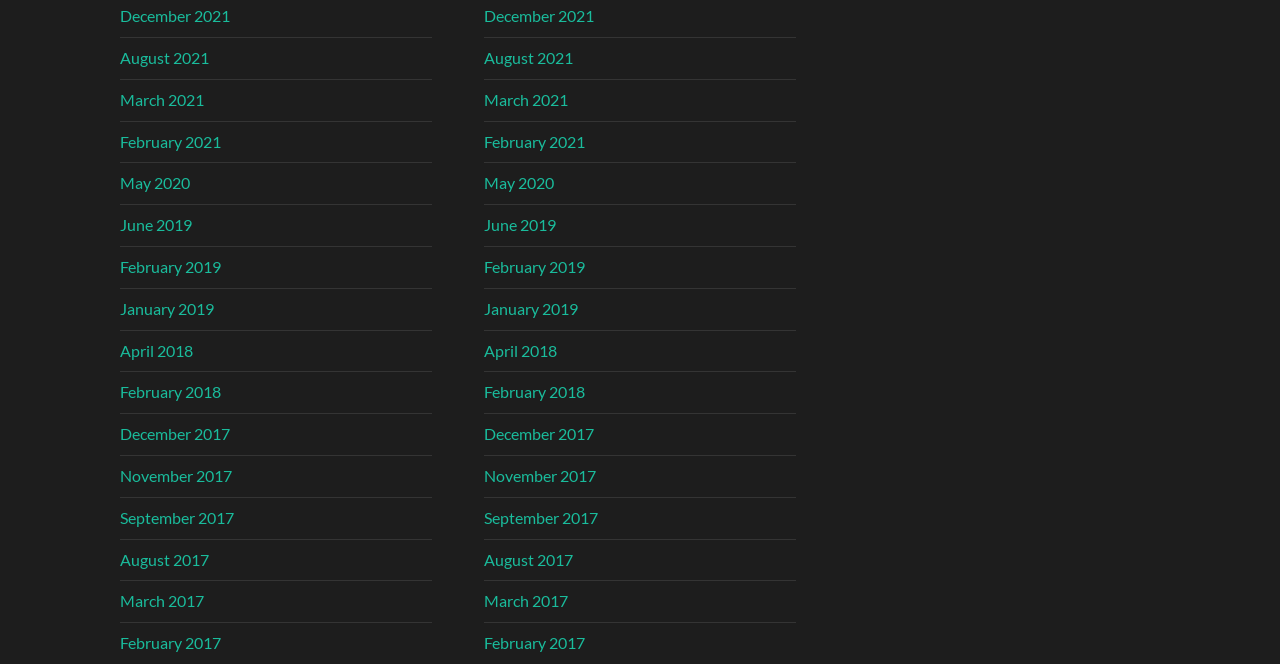Can you find the bounding box coordinates for the element that needs to be clicked to execute this instruction: "view June 2019"? The coordinates should be given as four float numbers between 0 and 1, i.e., [left, top, right, bottom].

[0.378, 0.324, 0.434, 0.353]